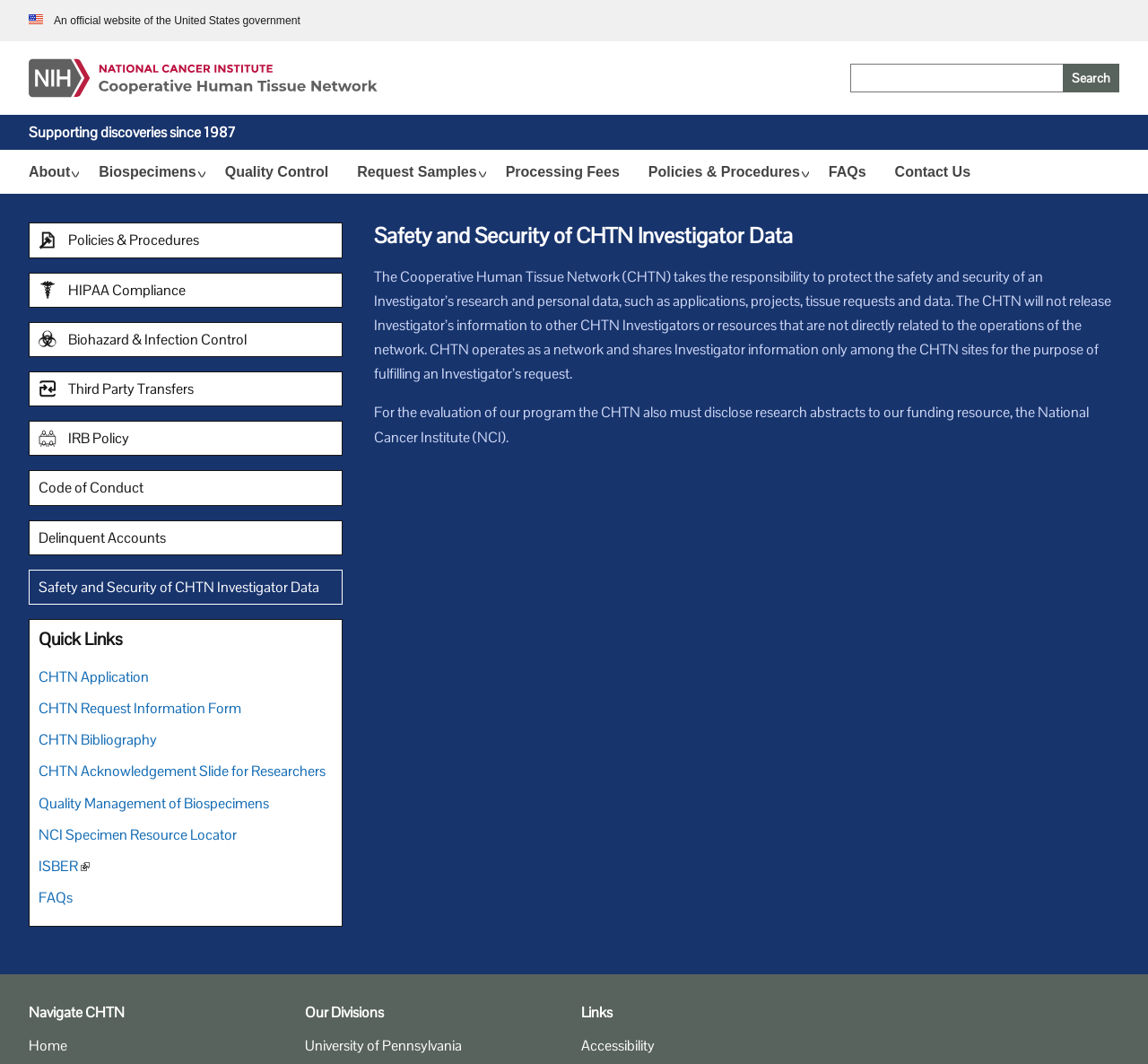Please find and report the bounding box coordinates of the element to click in order to perform the following action: "Contact Us". The coordinates should be expressed as four float numbers between 0 and 1, in the format [left, top, right, bottom].

[0.779, 0.141, 0.845, 0.182]